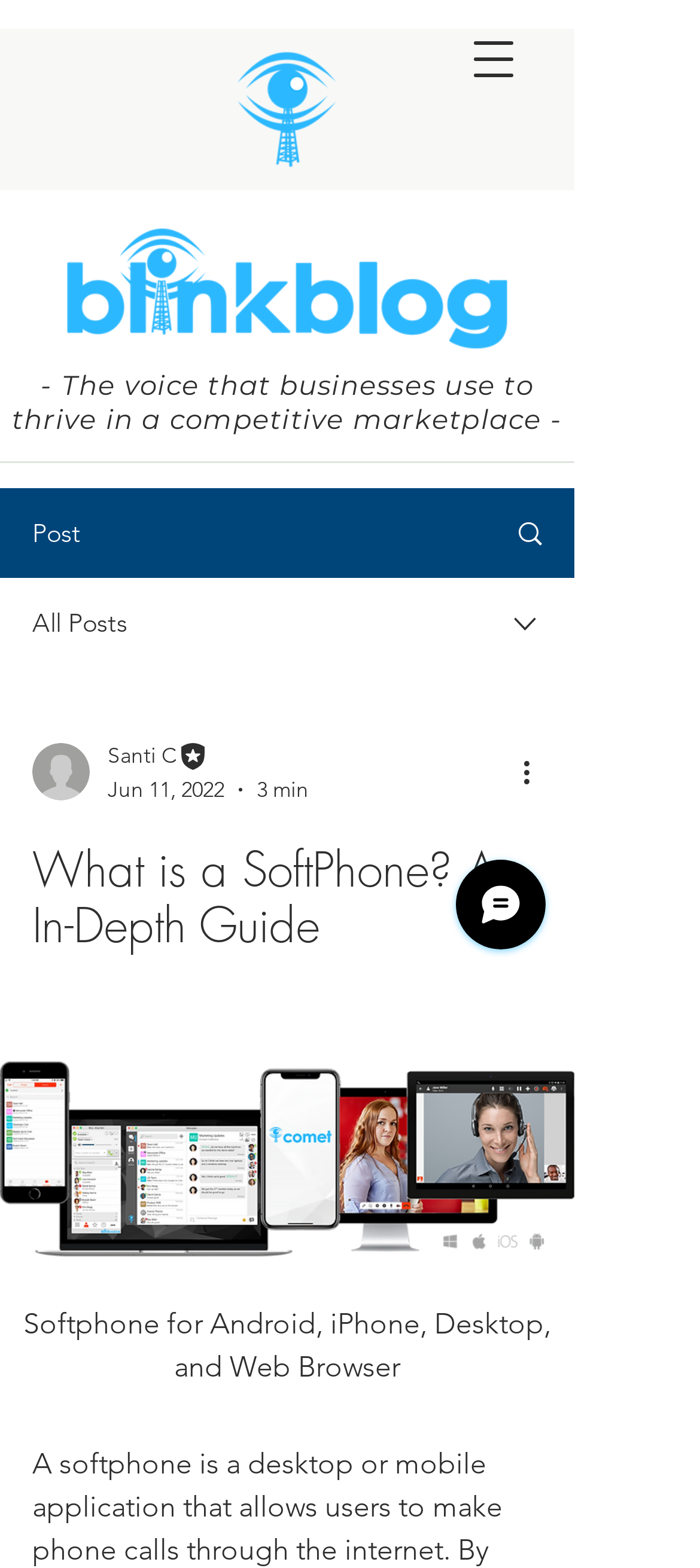Reply to the question with a single word or phrase:
What is the estimated reading time of the latest article?

3 min